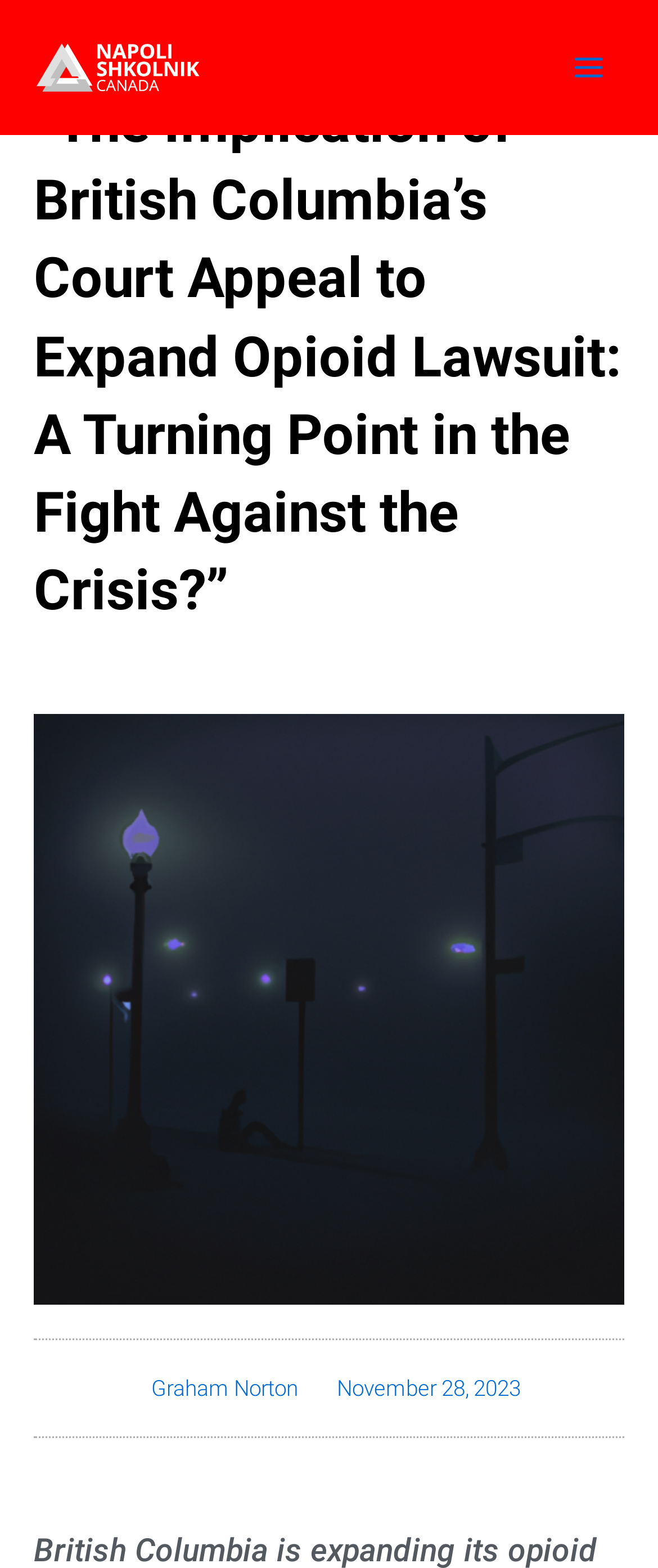How many links are there on the page? Based on the image, give a response in one word or a short phrase.

3